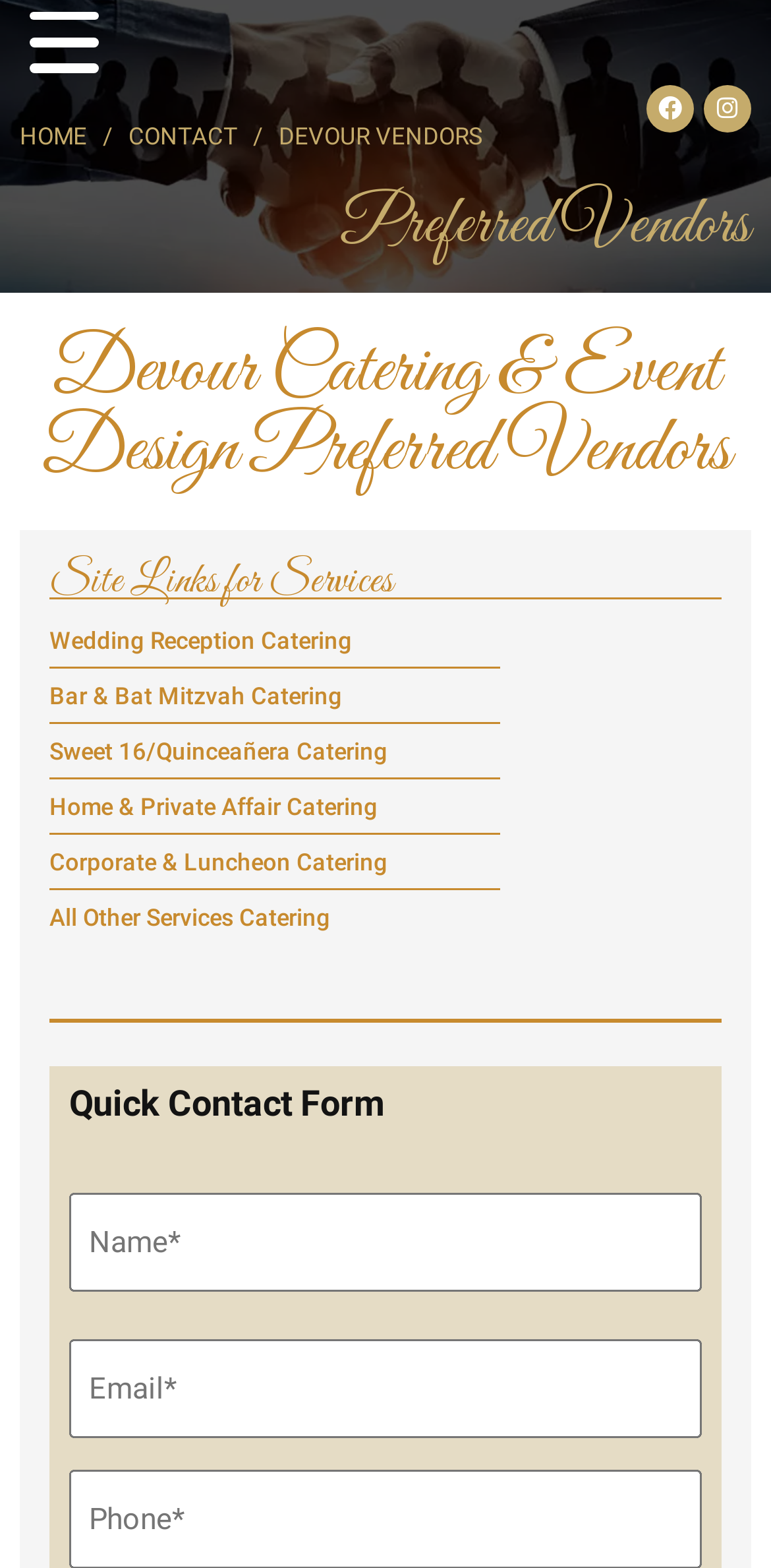Please locate the bounding box coordinates of the element's region that needs to be clicked to follow the instruction: "Check Privacy Policy". The bounding box coordinates should be provided as four float numbers between 0 and 1, i.e., [left, top, right, bottom].

[0.648, 0.621, 0.824, 0.637]